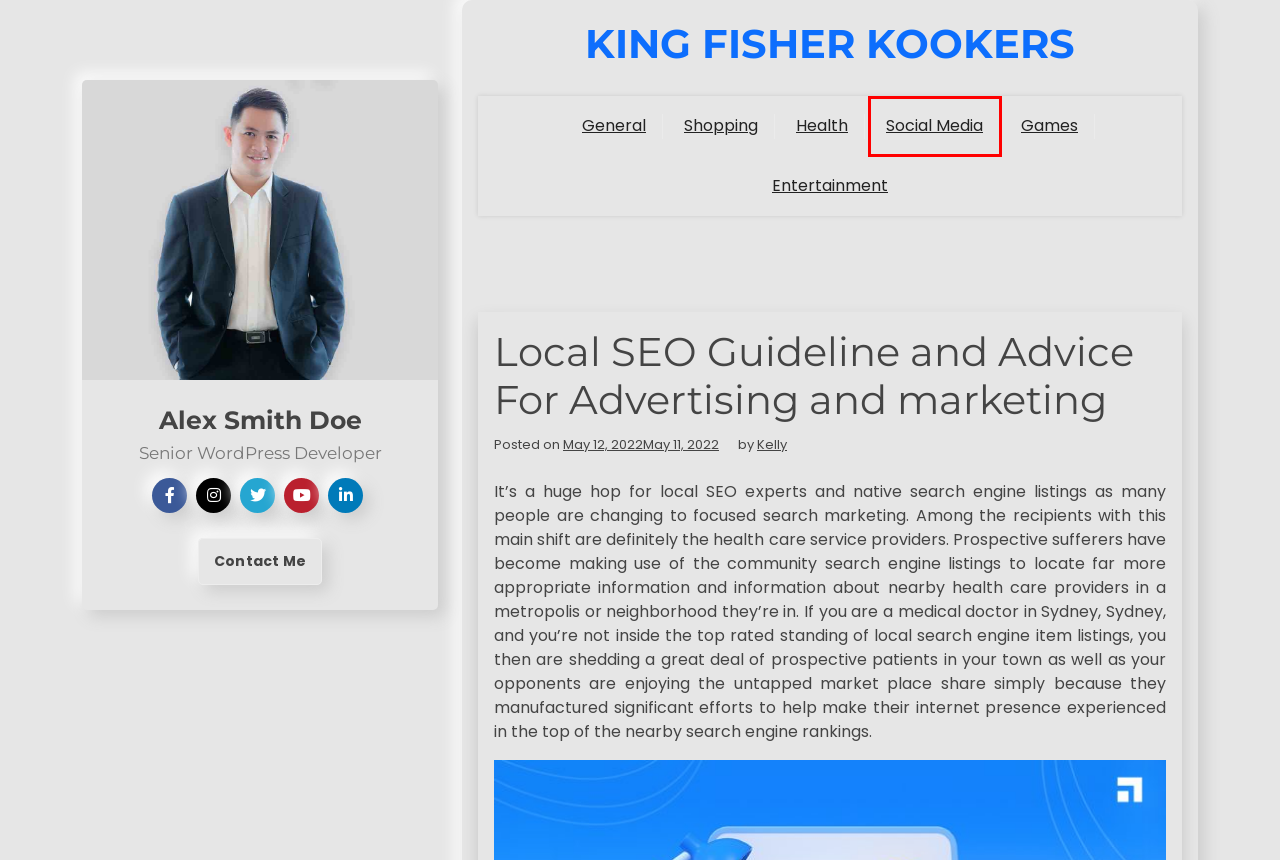Please examine the screenshot provided, which contains a red bounding box around a UI element. Select the webpage description that most accurately describes the new page displayed after clicking the highlighted element. Here are the candidates:
A. Shopping – King Fisher Kookers
B. Social Media – King Fisher Kookers
C. Games – King Fisher Kookers
D. Health – King Fisher Kookers
E. King Fisher Kookers
F. Kelly – King Fisher Kookers
G. Entertainment – King Fisher Kookers
H. General – King Fisher Kookers

B